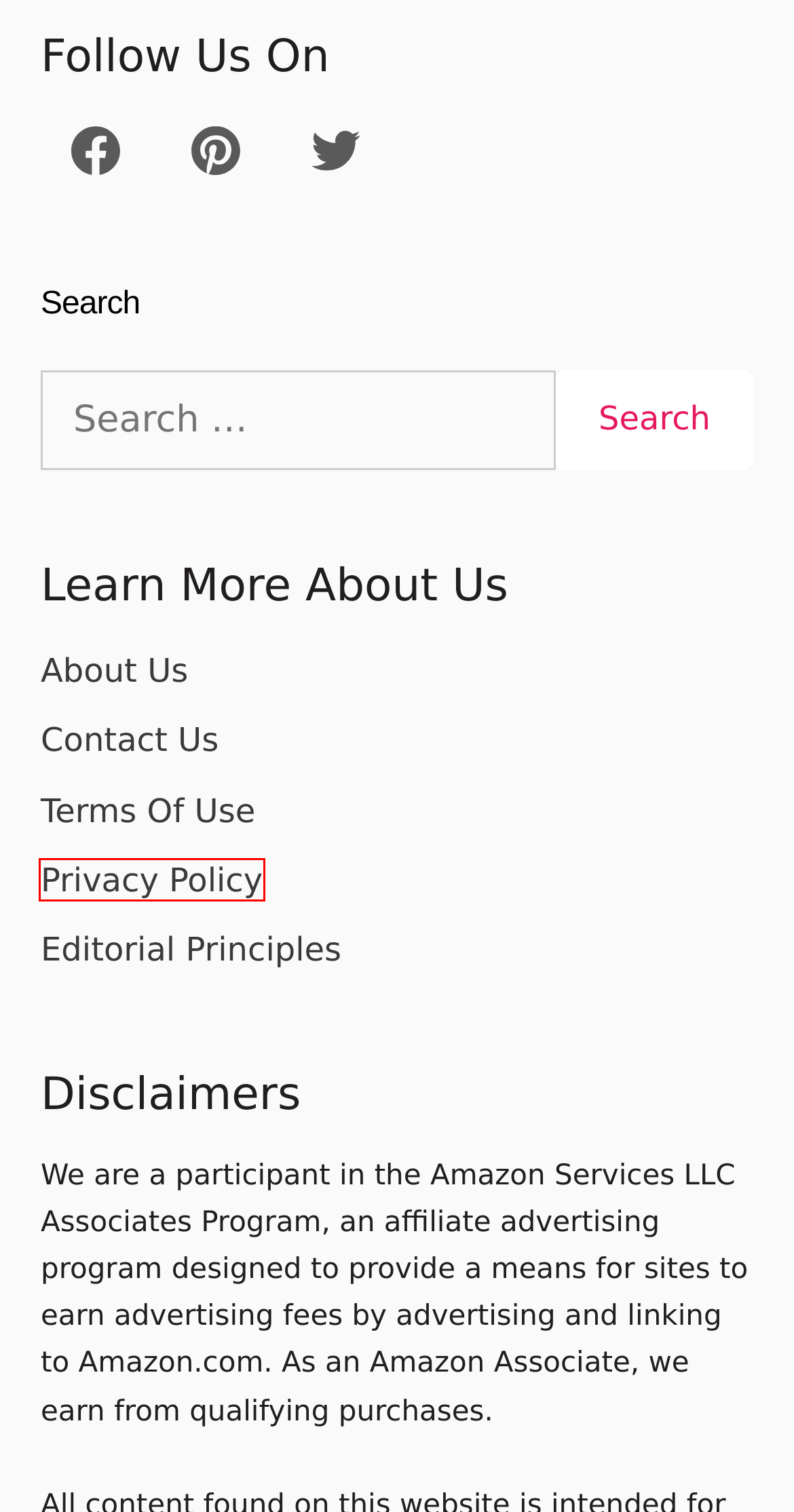Take a look at the provided webpage screenshot featuring a red bounding box around an element. Select the most appropriate webpage description for the page that loads after clicking on the element inside the red bounding box. Here are the candidates:
A. Terms of Use for Oh So Spotless
B. About Oh So Spotless
C. How to Wash Shoes in the Washing Machine: 5 Simple Steps
D. Oh So Spotless - Keep Your Home Clean & Organized
E. Contact Oh So Spotless
F. Privacy Policy for Oh So Spotless
G. Bosch Washing Machine Error Codes: Troubleshooting 101
H. Washer and Dryer Tips, Guides & How To's

F